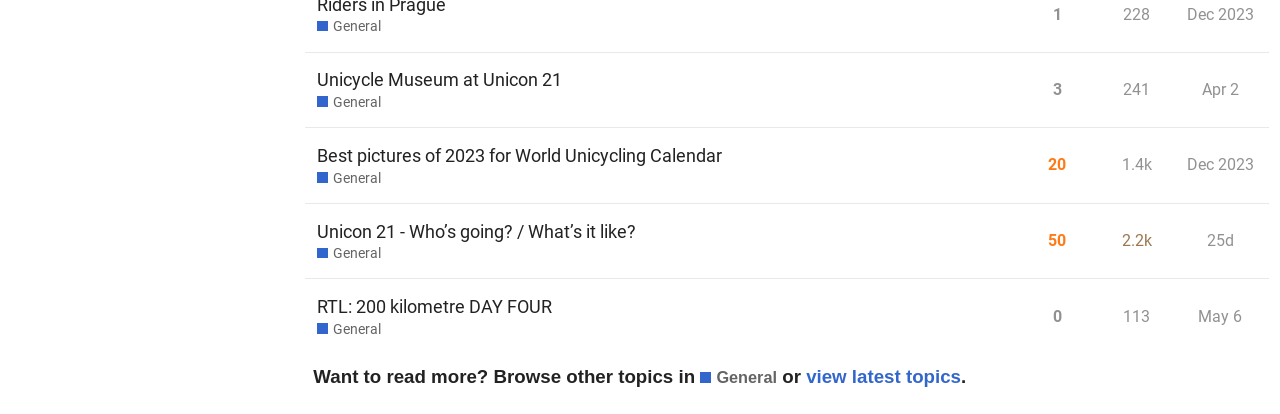Please respond to the question using a single word or phrase:
How many replies does the topic 'Best pictures of 2023 for World Unicycling Calendar' have?

20